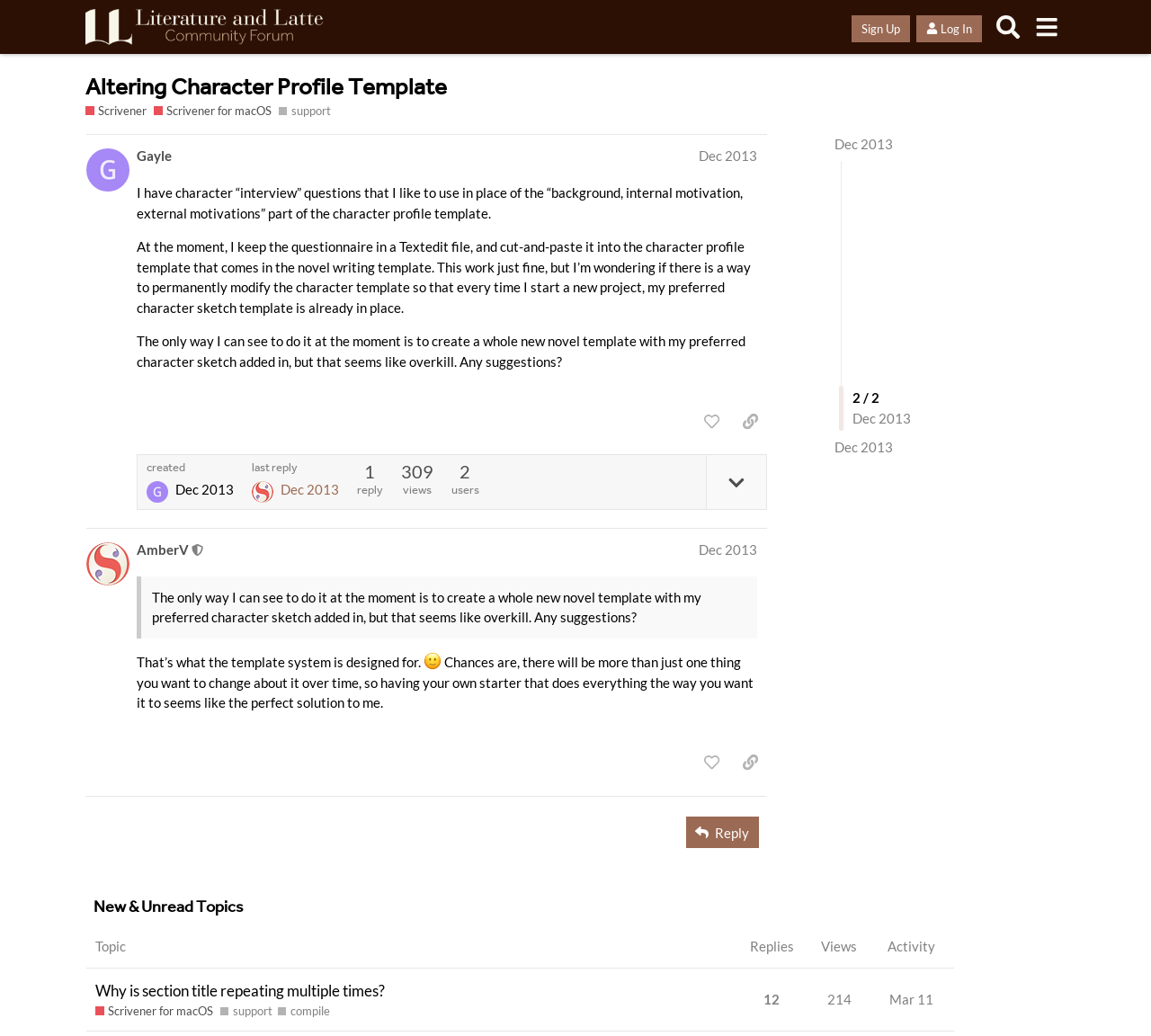Please find the bounding box coordinates of the section that needs to be clicked to achieve this instruction: "View post".

[0.119, 0.141, 0.666, 0.163]